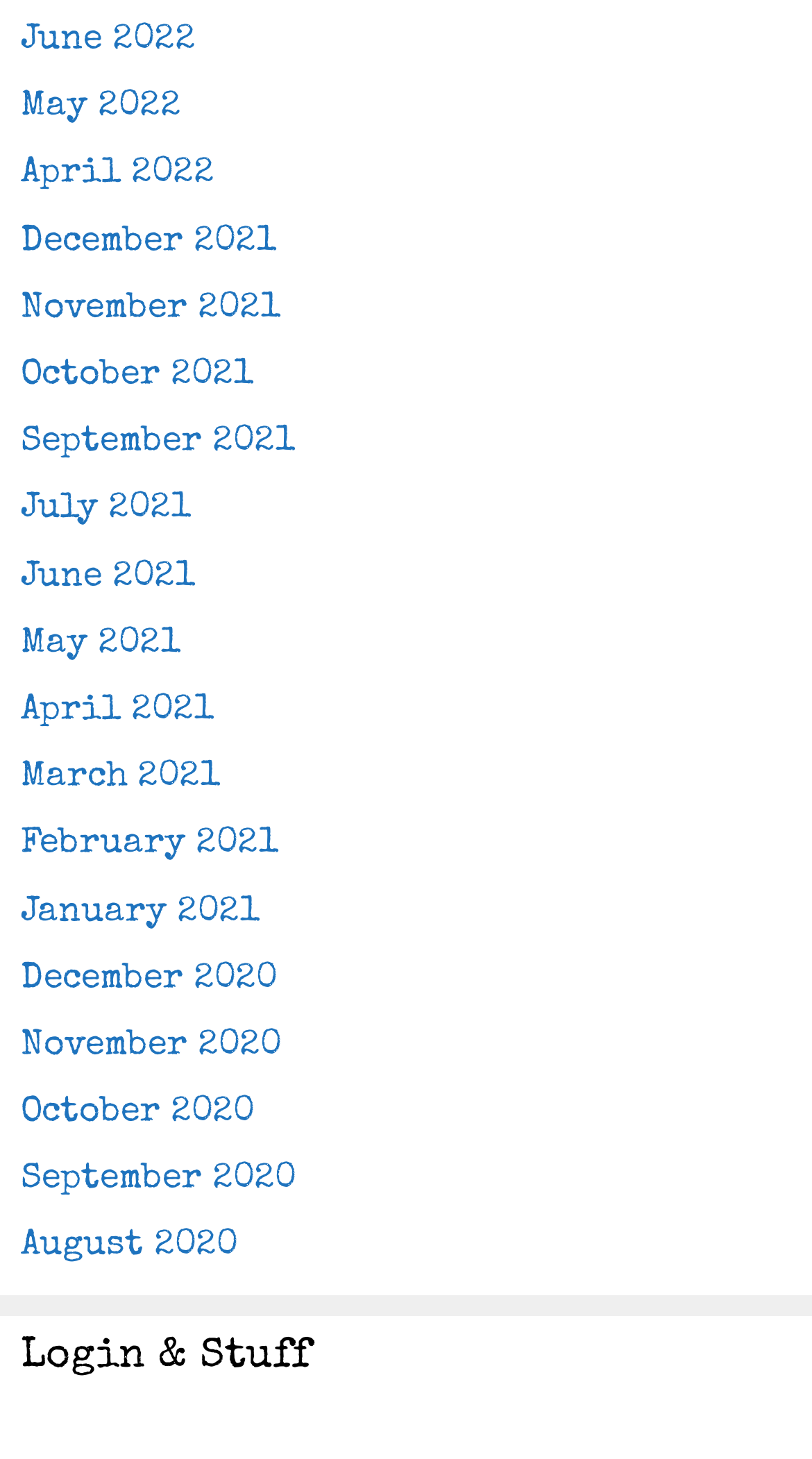Identify and provide the bounding box coordinates of the UI element described: "June 2022". The coordinates should be formatted as [left, top, right, bottom], with each number being a float between 0 and 1.

[0.026, 0.016, 0.241, 0.04]